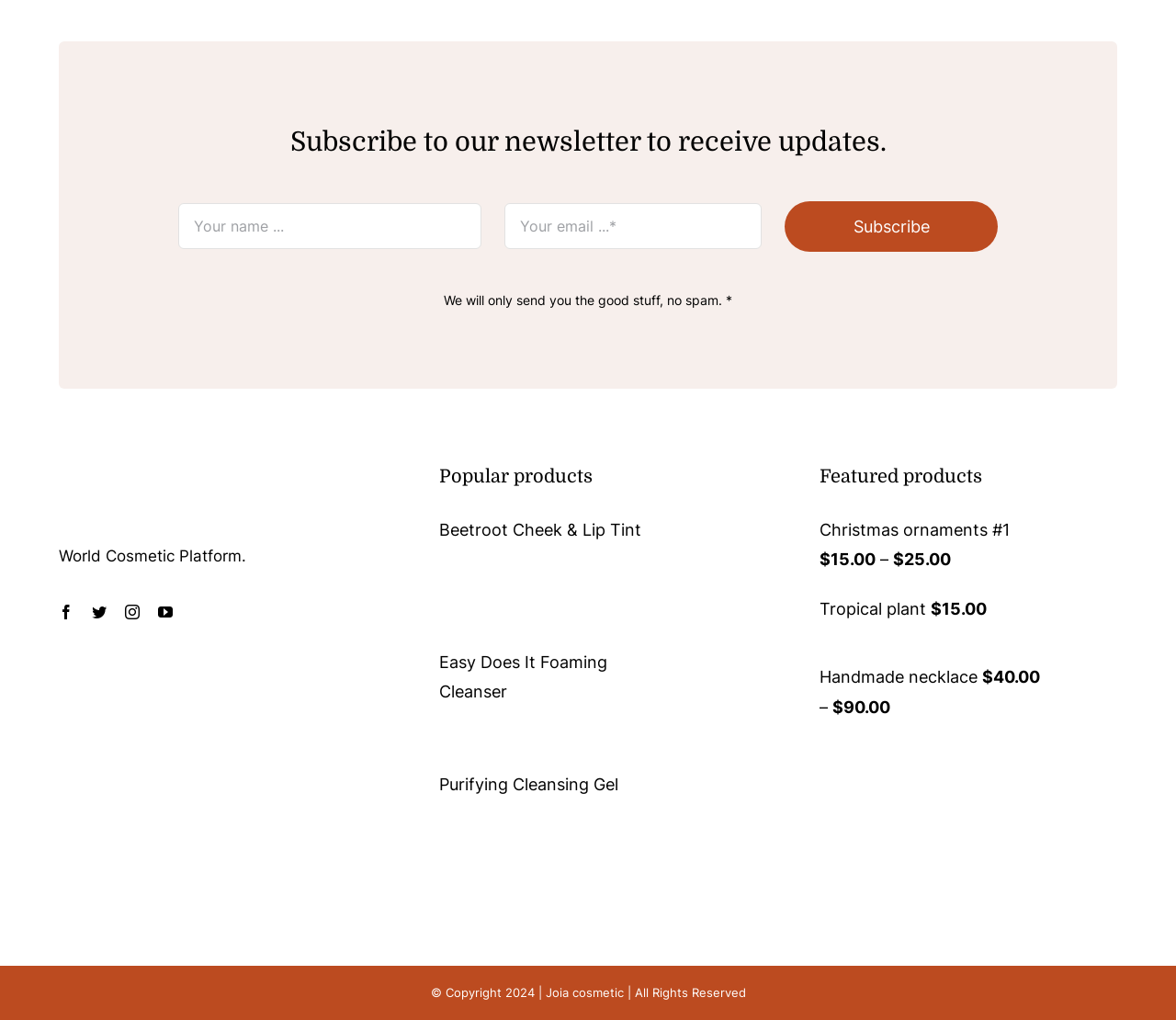Respond to the following question using a concise word or phrase: 
What is the logo of the company?

joiacosmetic_logo